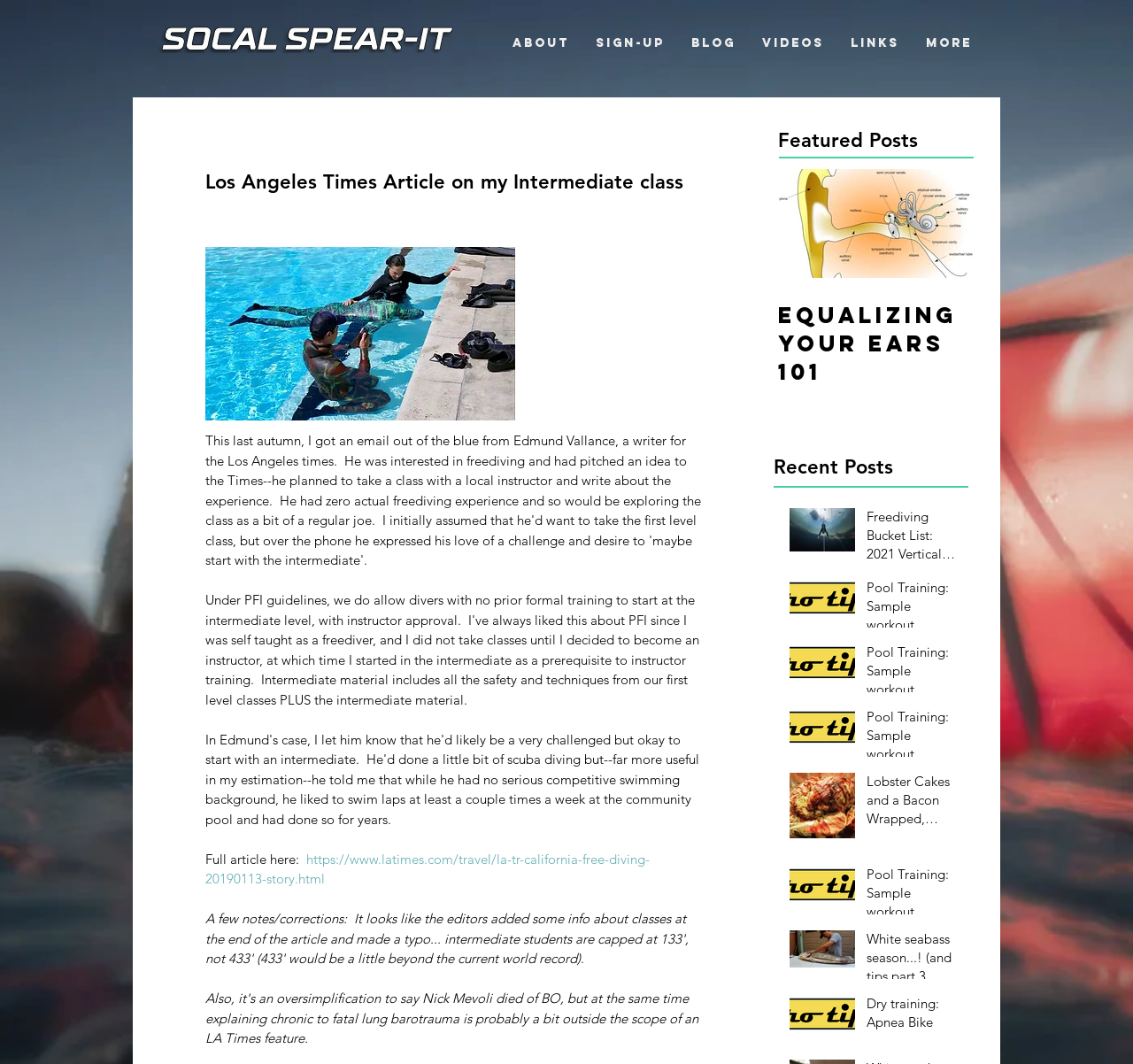Please provide a detailed answer to the question below by examining the image:
What is the name of the publication?

The name of the publication can be found in the logo at the top left of the webpage, which is an image with the text 'Los Angeles Times'.